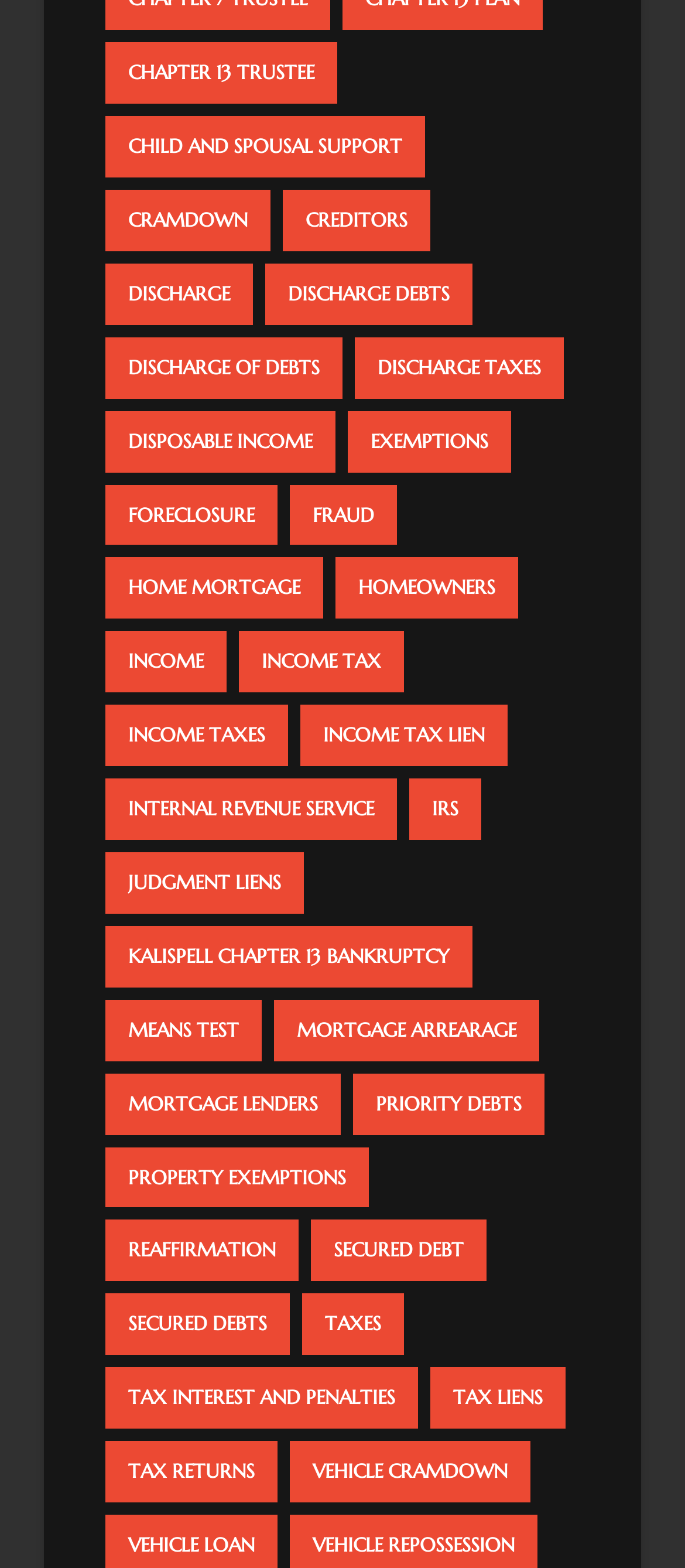What is the topic of the link at the bottom left?
Using the information presented in the image, please offer a detailed response to the question.

By analyzing the link elements and their corresponding static text elements, I found that the link at the bottom left has the text 'VEHICLE CRAMDOWN', indicating that it is related to vehicle cramdown, a topic likely related to bankruptcy.